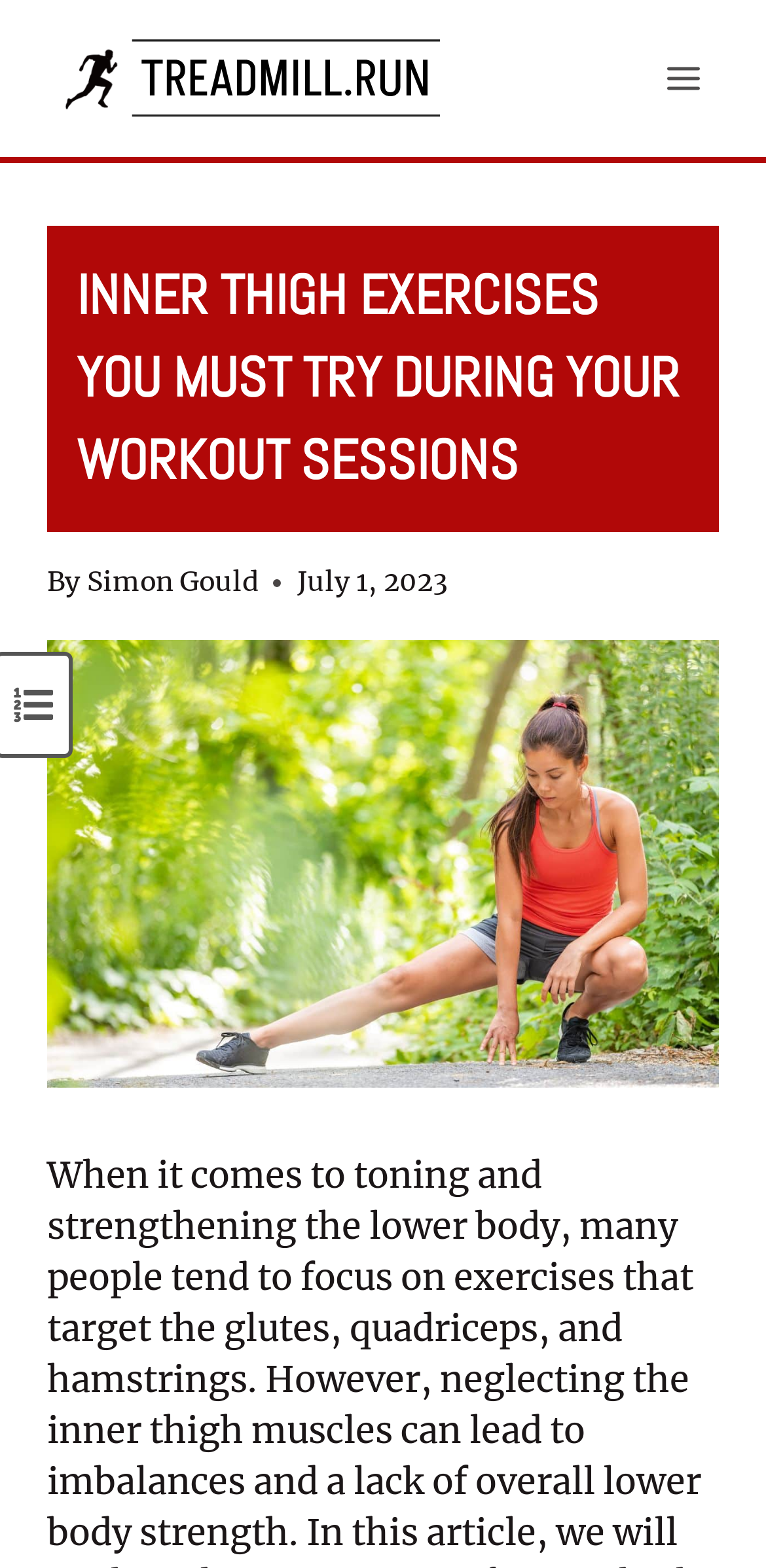Please identify and generate the text content of the webpage's main heading.

INNER THIGH EXERCISES YOU MUST TRY DURING YOUR WORKOUT SESSIONS